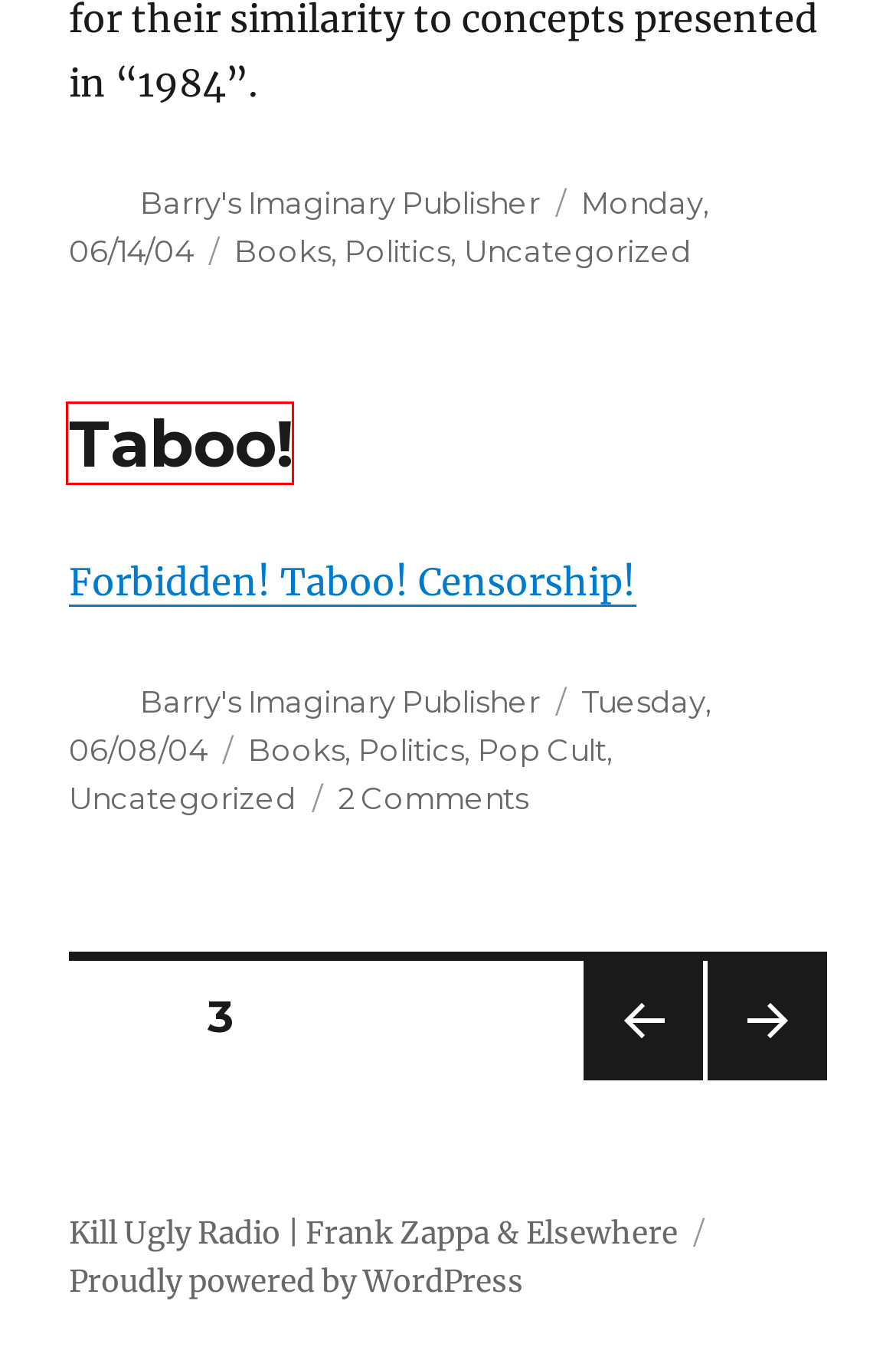You have a screenshot showing a webpage with a red bounding box highlighting an element. Choose the webpage description that best fits the new webpage after clicking the highlighted element. The descriptions are:
A. Does My Toaster Have Bouts Of Depression? – Kill Ugly Radio | Frank Zappa & Elsewhere
B. Zappa Articles – Kill Ugly Radio | Frank Zappa & Elsewhere
C. Zappa Misc – Kill Ugly Radio | Frank Zappa & Elsewhere
D. Books – Page 2 – Kill Ugly Radio | Frank Zappa & Elsewhere
E. Pop Cult – Kill Ugly Radio | Frank Zappa & Elsewhere
F. Taboo! – Kill Ugly Radio | Frank Zappa & Elsewhere
G. Uncategorized – Kill Ugly Radio | Frank Zappa & Elsewhere
H. Books – Page 4 – Kill Ugly Radio | Frank Zappa & Elsewhere

F